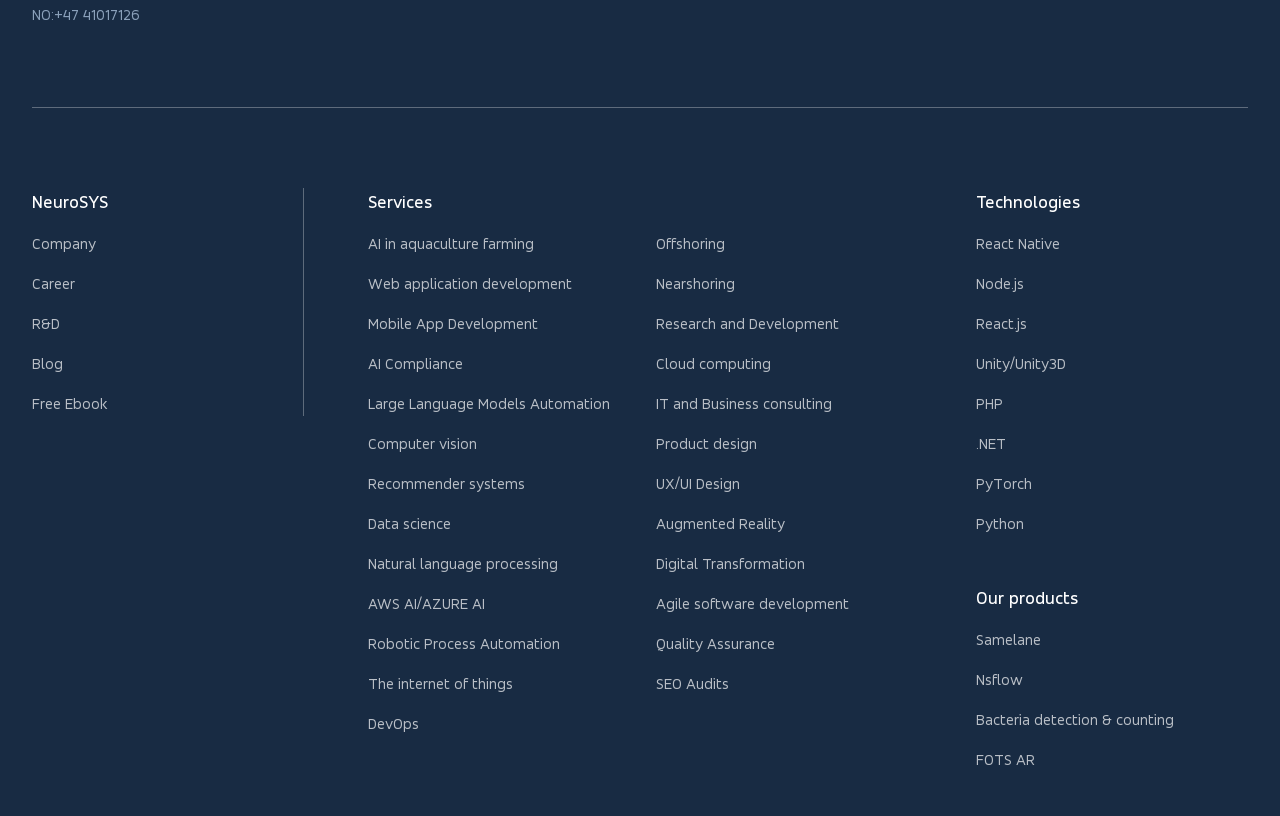Show the bounding box coordinates for the element that needs to be clicked to execute the following instruction: "Check out 'Samelane' product". Provide the coordinates in the form of four float numbers between 0 and 1, i.e., [left, top, right, bottom].

[0.762, 0.772, 0.813, 0.795]